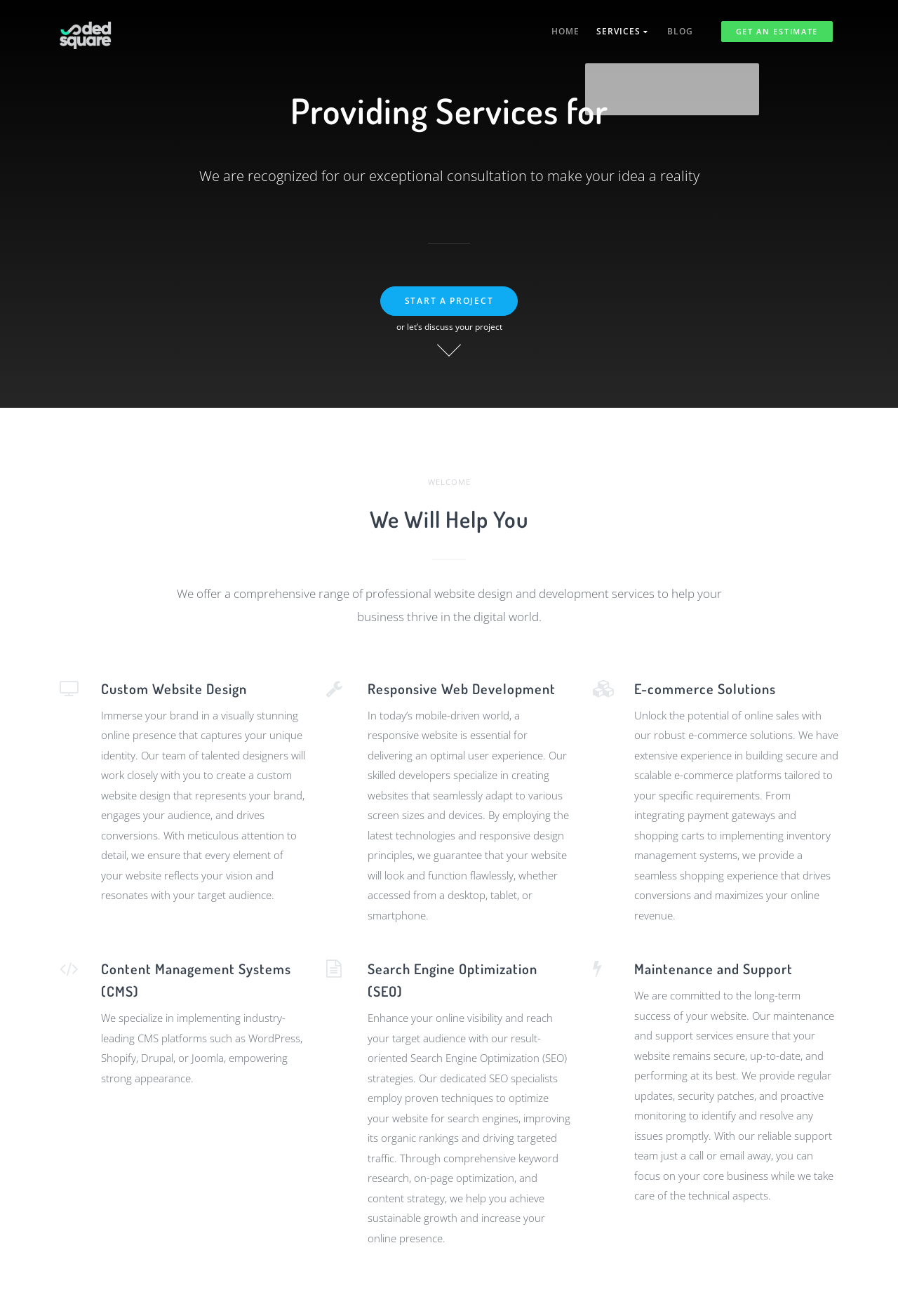Predict the bounding box coordinates for the UI element described as: "Travel". The coordinates should be four float numbers between 0 and 1, presented as [left, top, right, bottom].

None